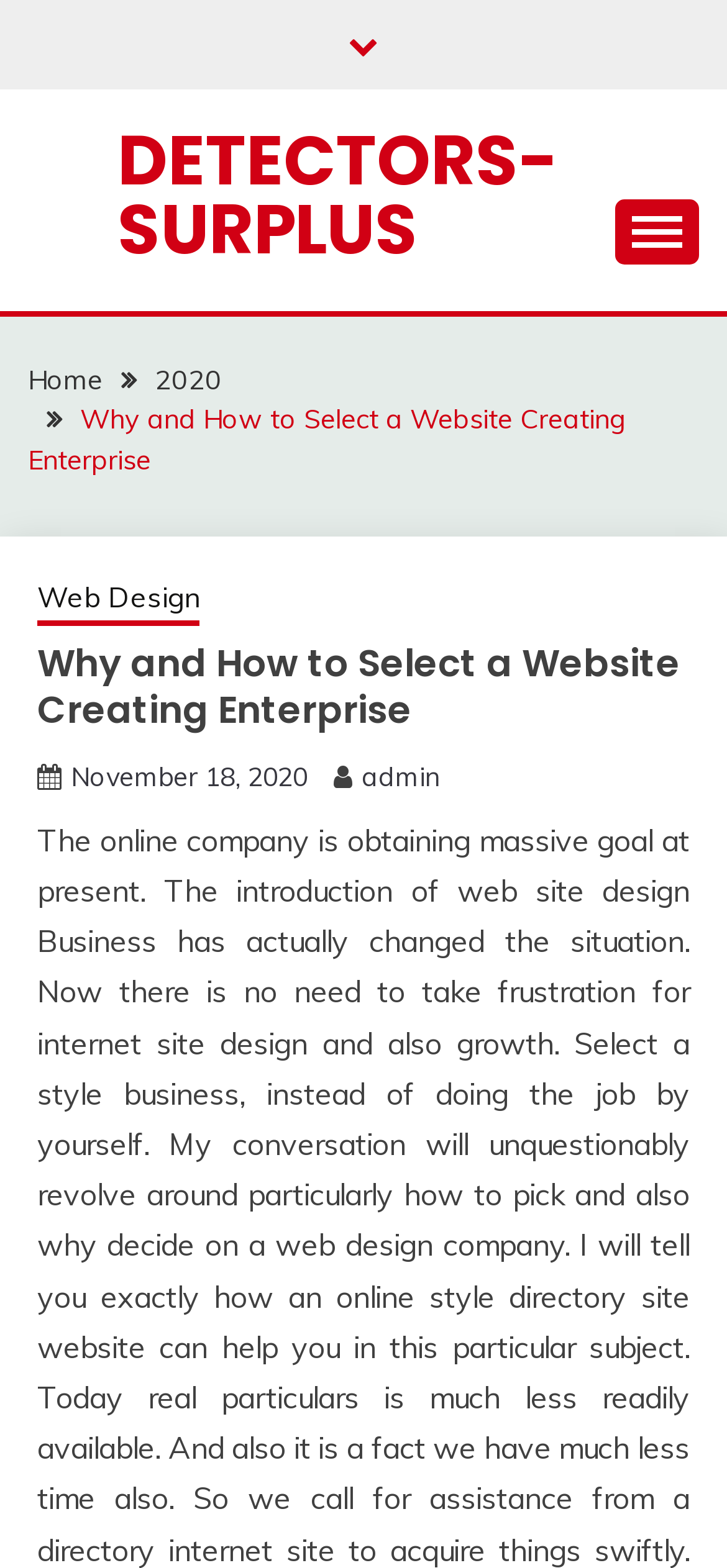What is the icon at the bottom right corner of the page?
Identify the answer in the screenshot and reply with a single word or phrase.

An arrow